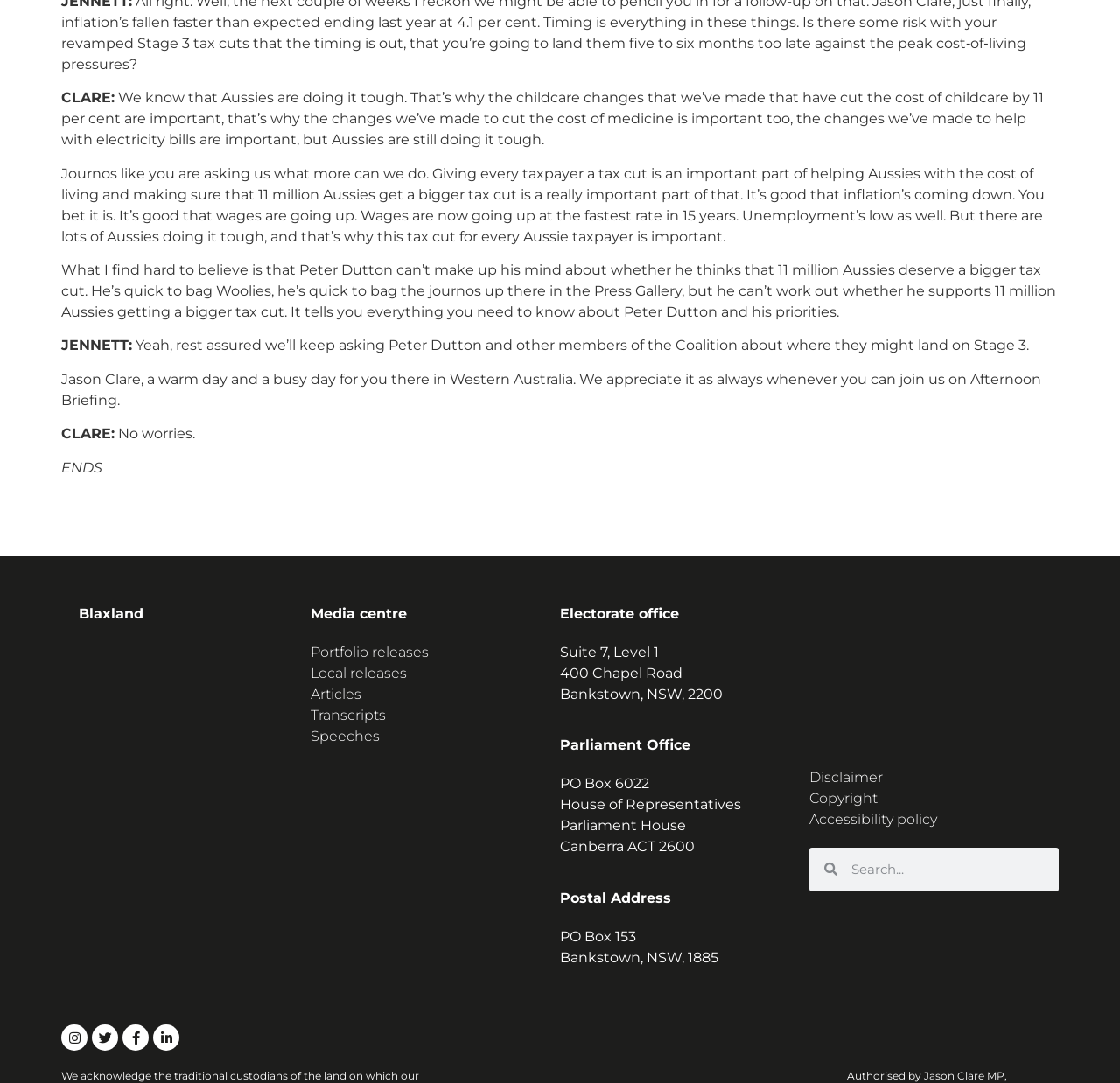How many links are in the 'Media centre' section?
Utilize the information in the image to give a detailed answer to the question.

I counted the number of links in the section of the webpage labeled 'Media centre' and found that there are five links: 'Blaxland', 'Media centre', 'Portfolio releases', 'Local releases', and 'Articles'.